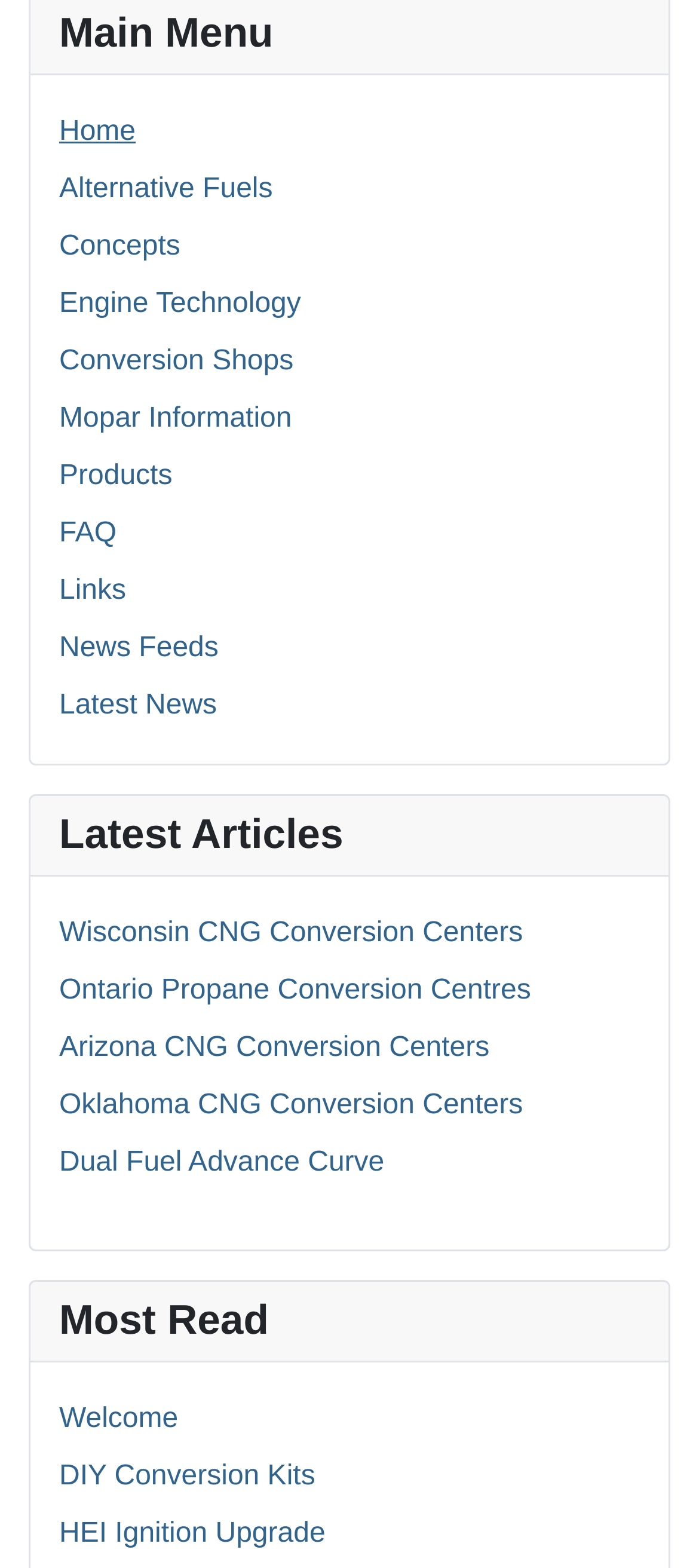Consider the image and give a detailed and elaborate answer to the question: 
How many headings are there on the webpage?

I counted the headings on the webpage and found two: 'Latest Articles' and 'Most Read'. The 'Latest Articles' heading has a bounding box coordinate of [0.044, 0.508, 0.956, 0.559], and the 'Most Read' heading has a bounding box coordinate of [0.044, 0.817, 0.956, 0.869].